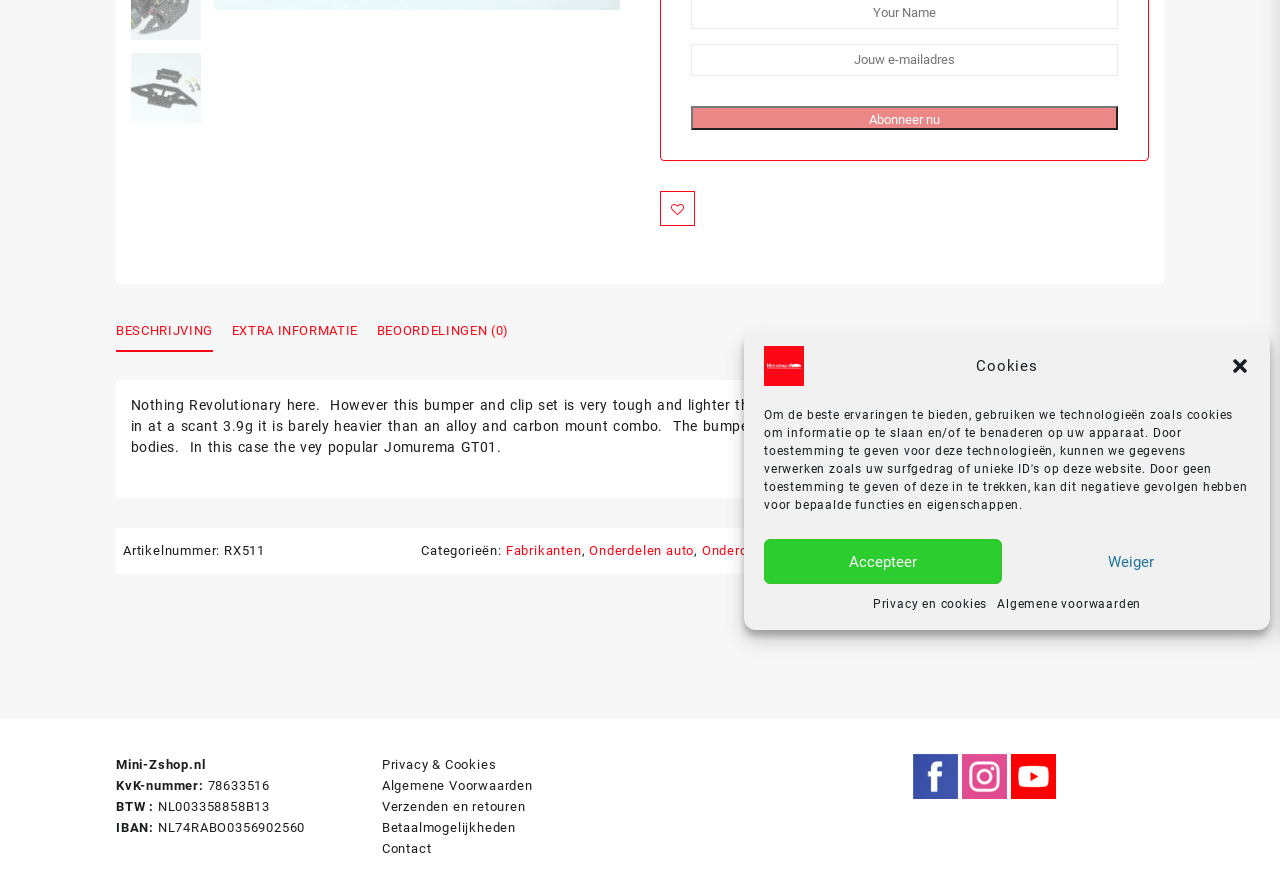Given the description of a UI element: "Extra informatie", identify the bounding box coordinates of the matching element in the webpage screenshot.

[0.181, 0.358, 0.28, 0.399]